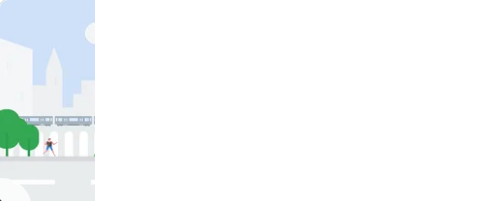Describe every aspect of the image in depth.

This image depicts a vibrant urban scene featuring a pedestrian walking along a tree-lined street. The background consists of stylized buildings, showcasing a mix of architectural styles that evoke a bustling city atmosphere. A light blue sky is visible above, punctuated by a few fluffy white clouds, creating a sense of openness and a pleasant day. An elevated train or tram can be seen in the background, symbolizing urban mobility and connectivity. The scene captures the essence of city life, emphasizing movement, accessibility, and the integration of green spaces within an urban environment. This imagery aligns with the theme of enhanced urban experiences and the importance of accessibility in metropolitan areas, particularly relevant for modern city living.